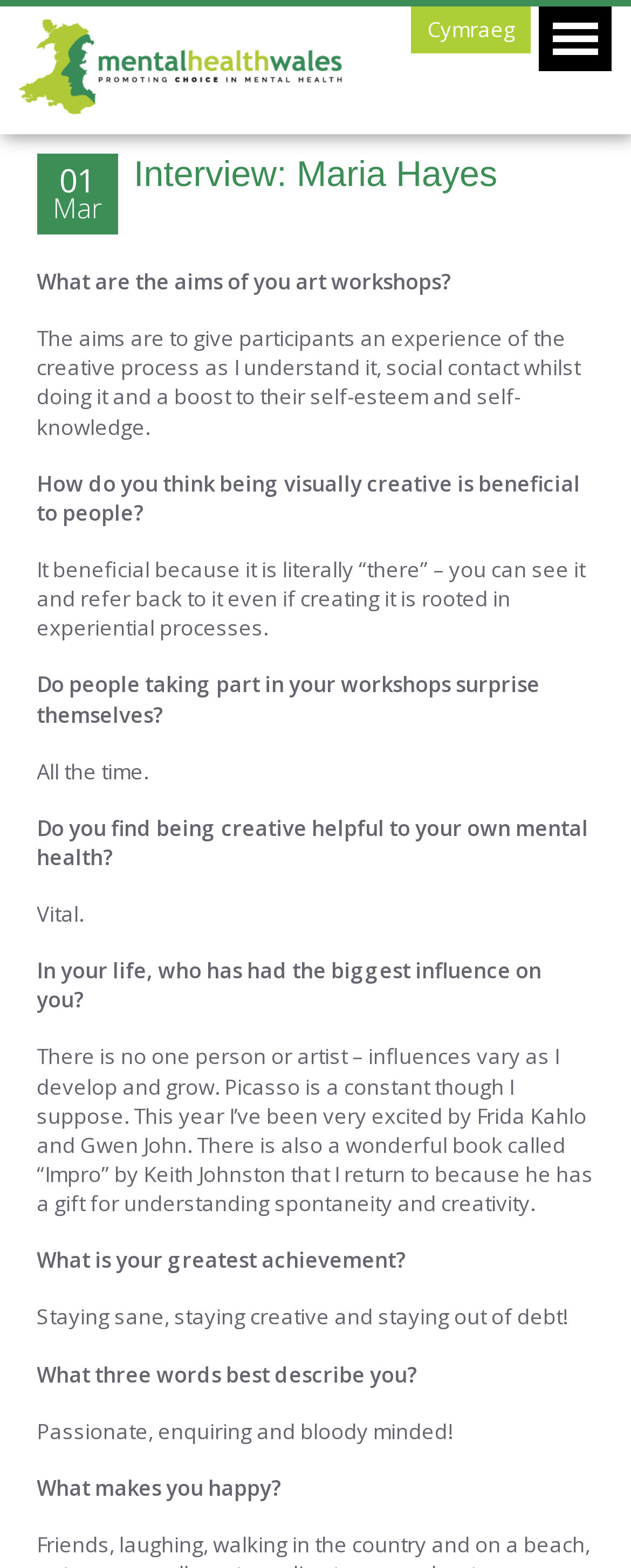Answer the question with a brief word or phrase:
What is the response to the question about people surprising themselves in the workshops?

All the time